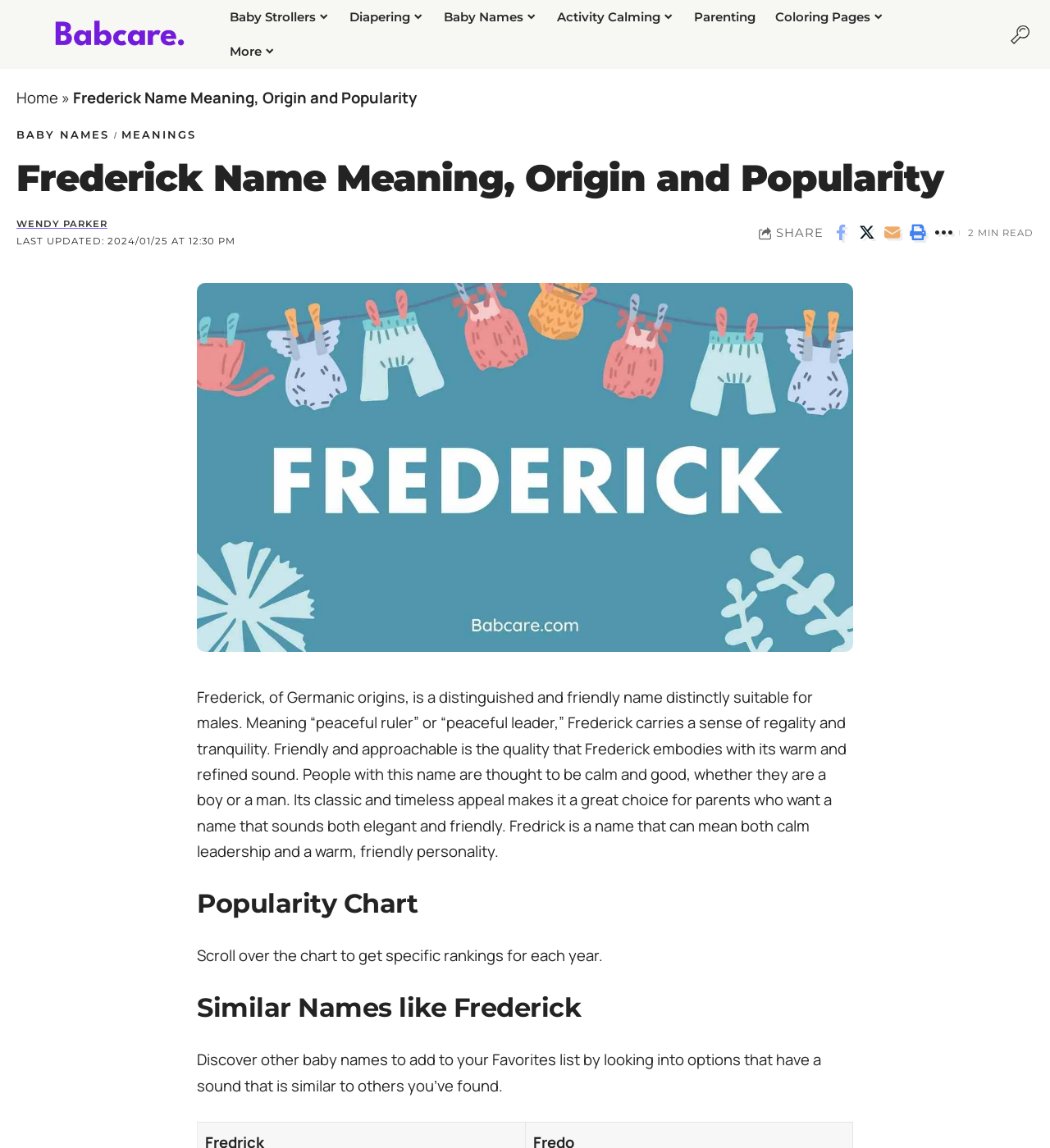What is the theme of the webpage?
Look at the image and provide a detailed response to the question.

The theme of the webpage is baby names, specifically the name Frederick. The webpage provides information about the meaning, origin, and popularity of the name Frederick, as well as similar names and a popularity chart. The overall theme is focused on providing information and resources for parents or individuals interested in baby names.